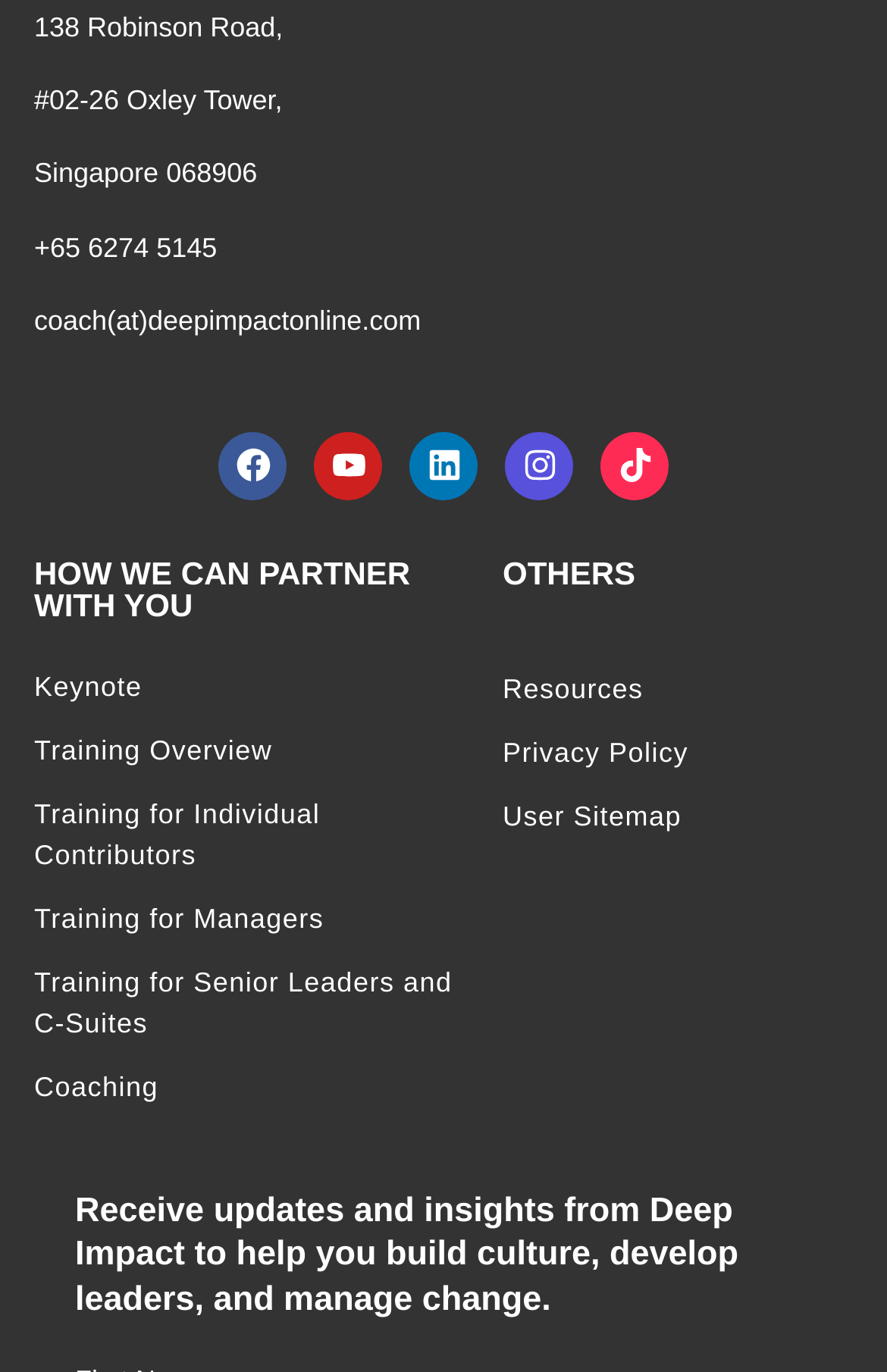Please predict the bounding box coordinates of the element's region where a click is necessary to complete the following instruction: "Get Coaching". The coordinates should be represented by four float numbers between 0 and 1, i.e., [left, top, right, bottom].

[0.038, 0.777, 0.546, 0.807]